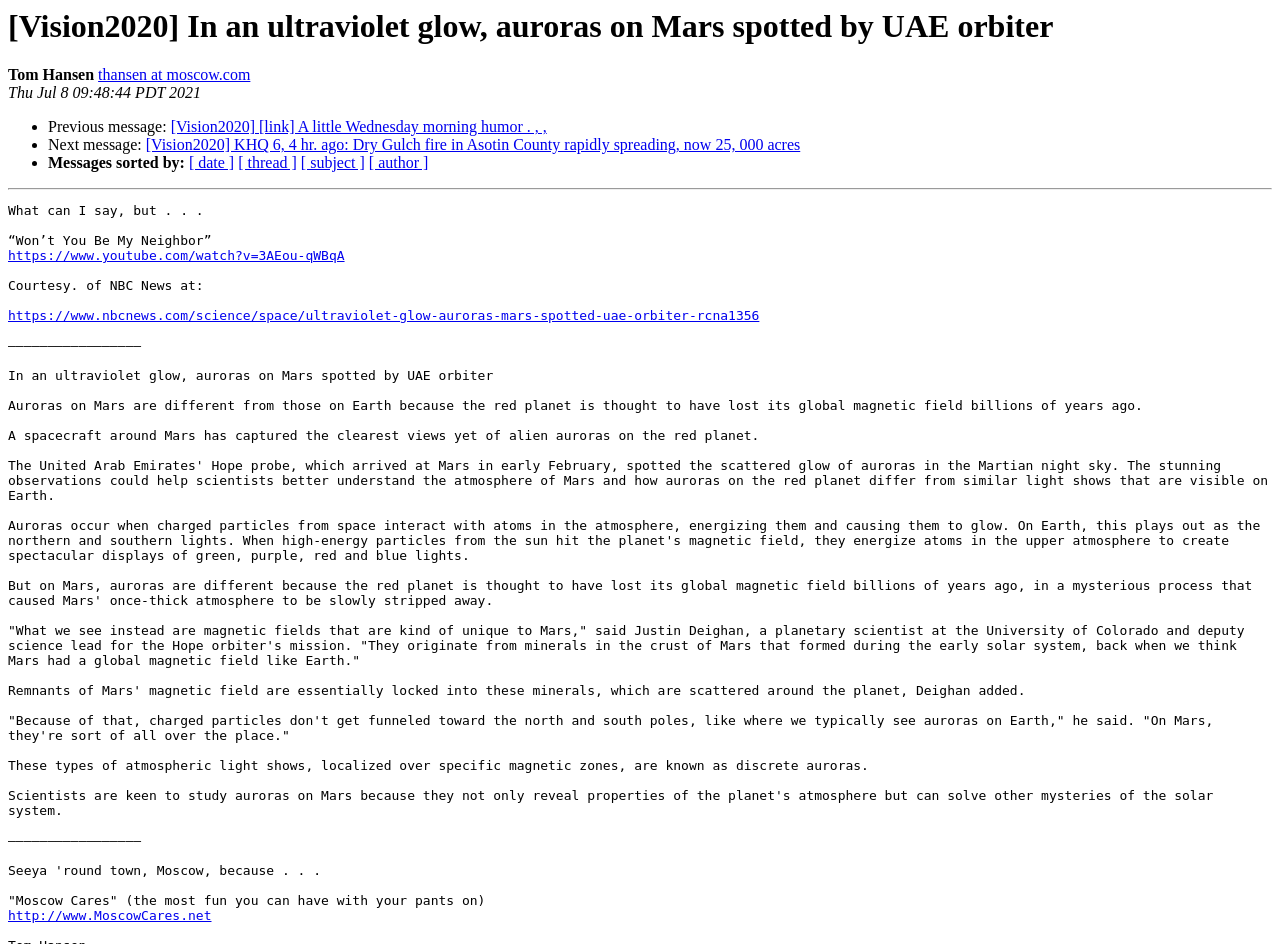Provide the bounding box coordinates of the UI element that matches the description: "[ thread ]".

[0.186, 0.164, 0.232, 0.182]